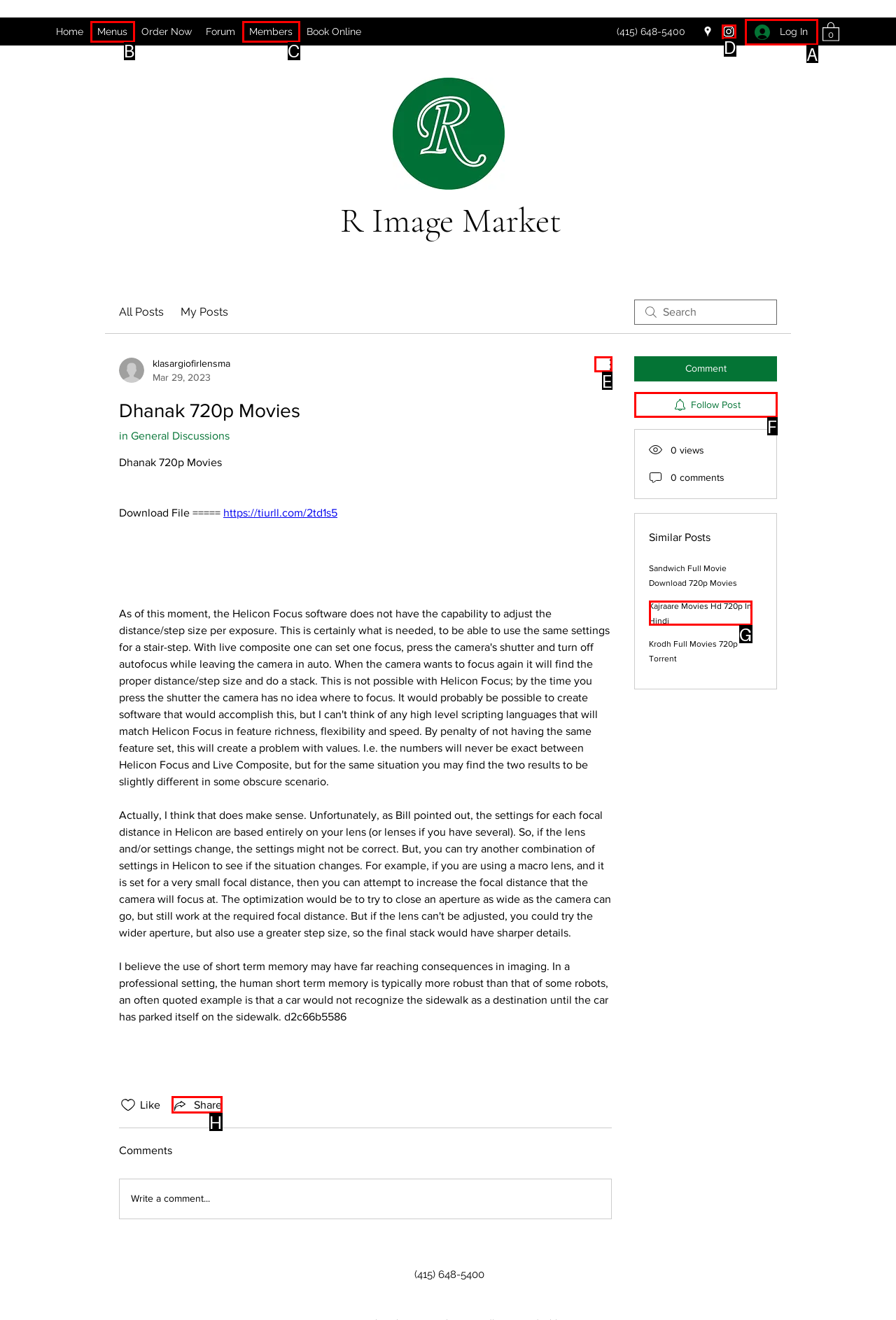Identify the letter of the correct UI element to fulfill the task: Search for something from the given options in the screenshot.

None